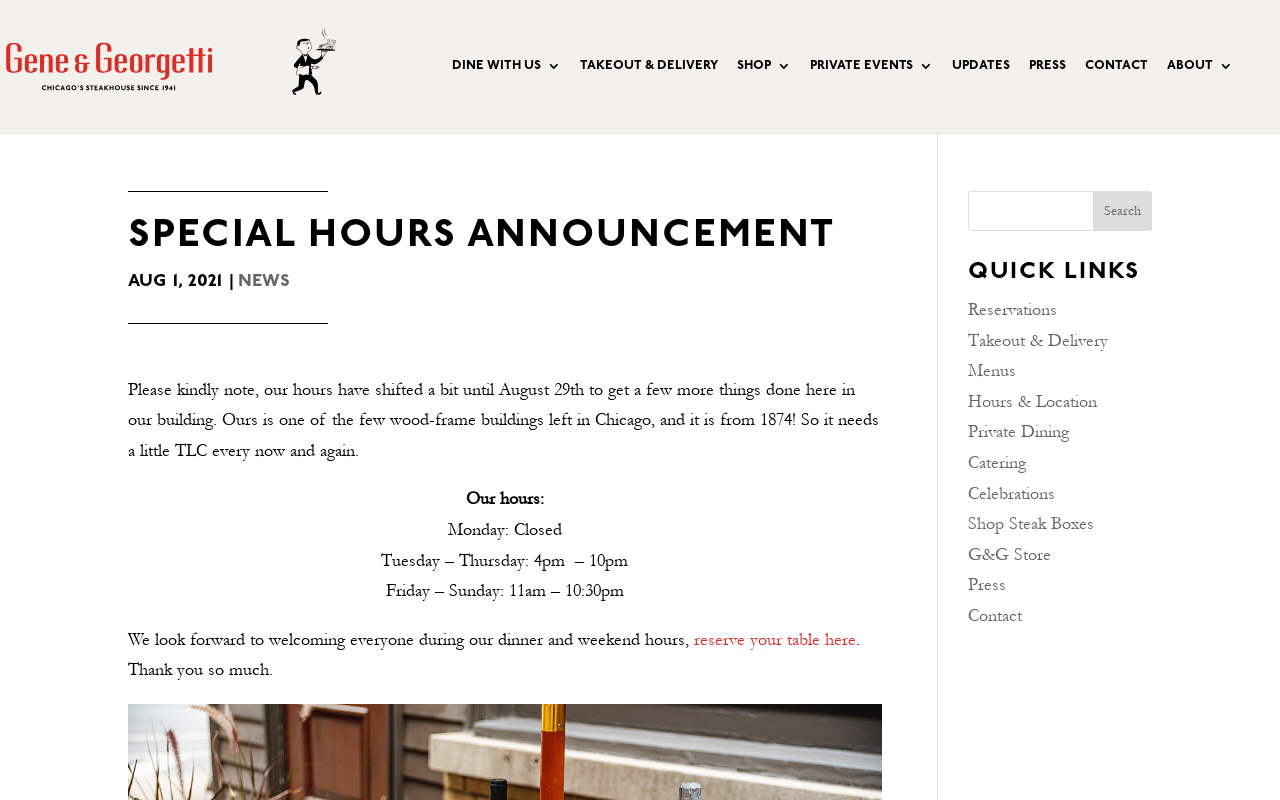Please locate the bounding box coordinates of the element that should be clicked to complete the given instruction: "Click on the 'NEWS' link".

[0.186, 0.342, 0.227, 0.362]